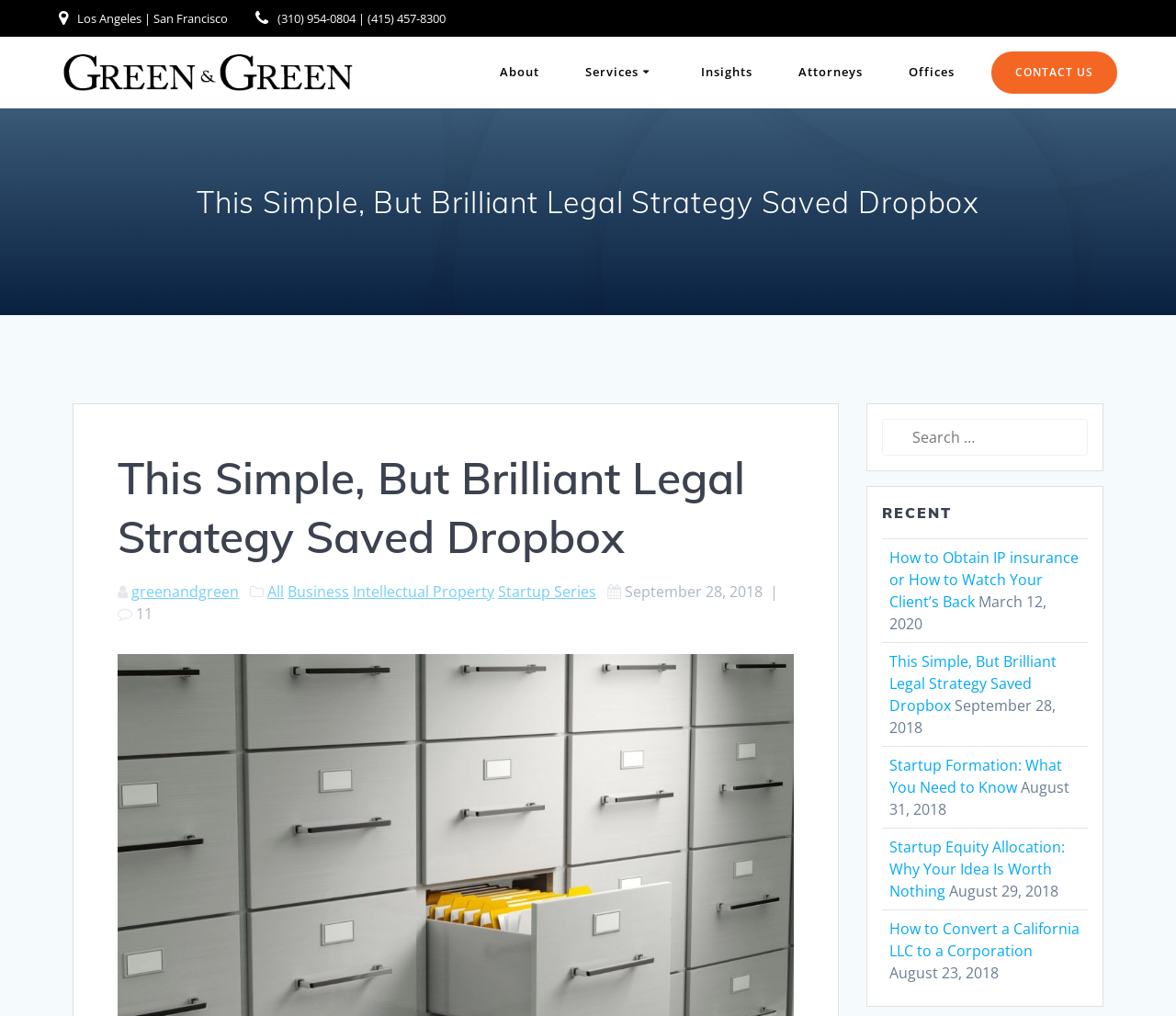How many recent articles are listed on the webpage?
Please answer the question with a detailed and comprehensive explanation.

I counted the number of article links at the bottom of the webpage, and there are 5 recent articles listed.